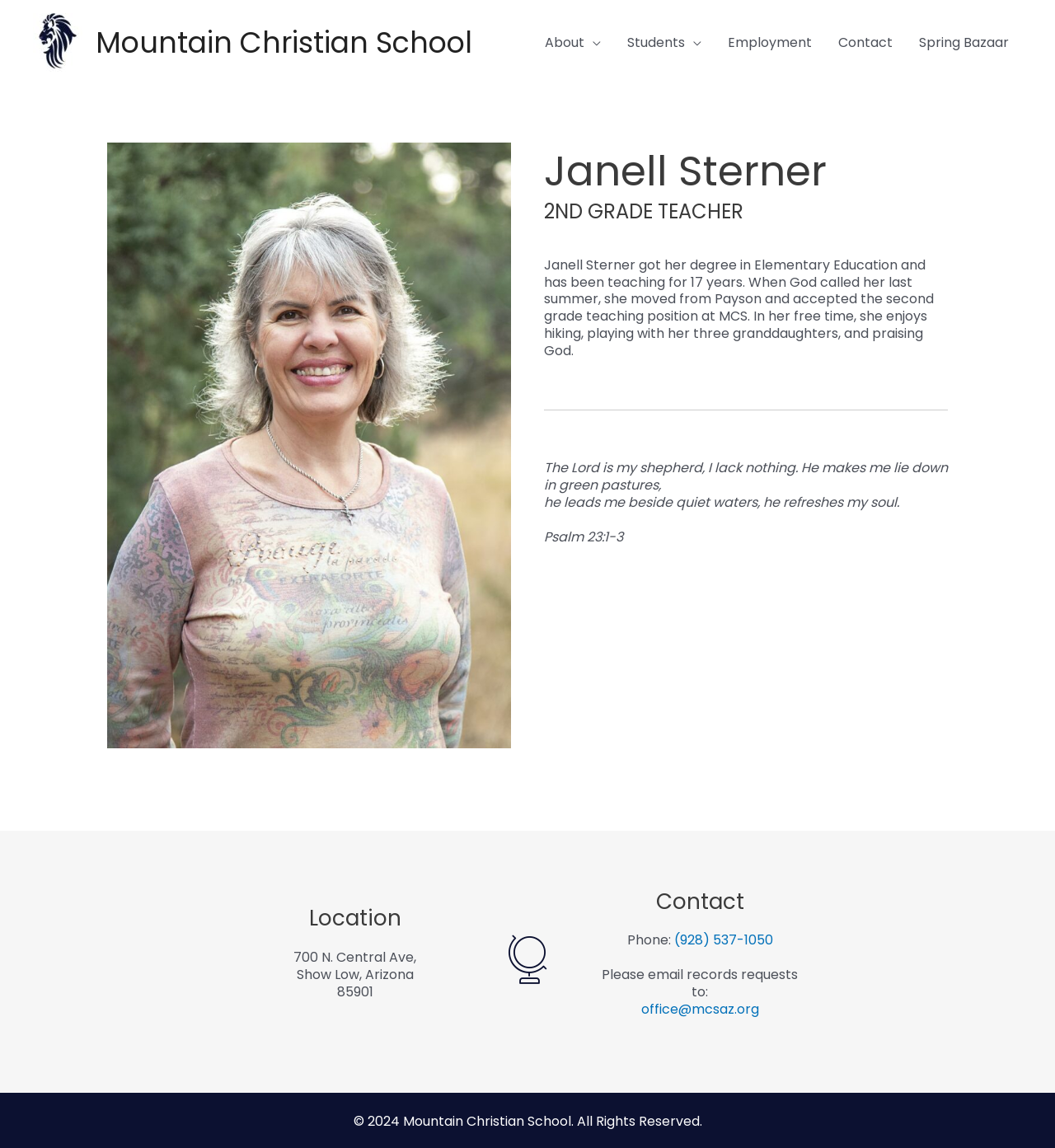Please answer the following question as detailed as possible based on the image: 
What is the location of Mountain Christian School?

I found the answer by looking at the static text elements with the texts '700 N. Central Ave,', 'Show Low, Arizona', and '85901' which are located below the heading element with the text 'Location'.